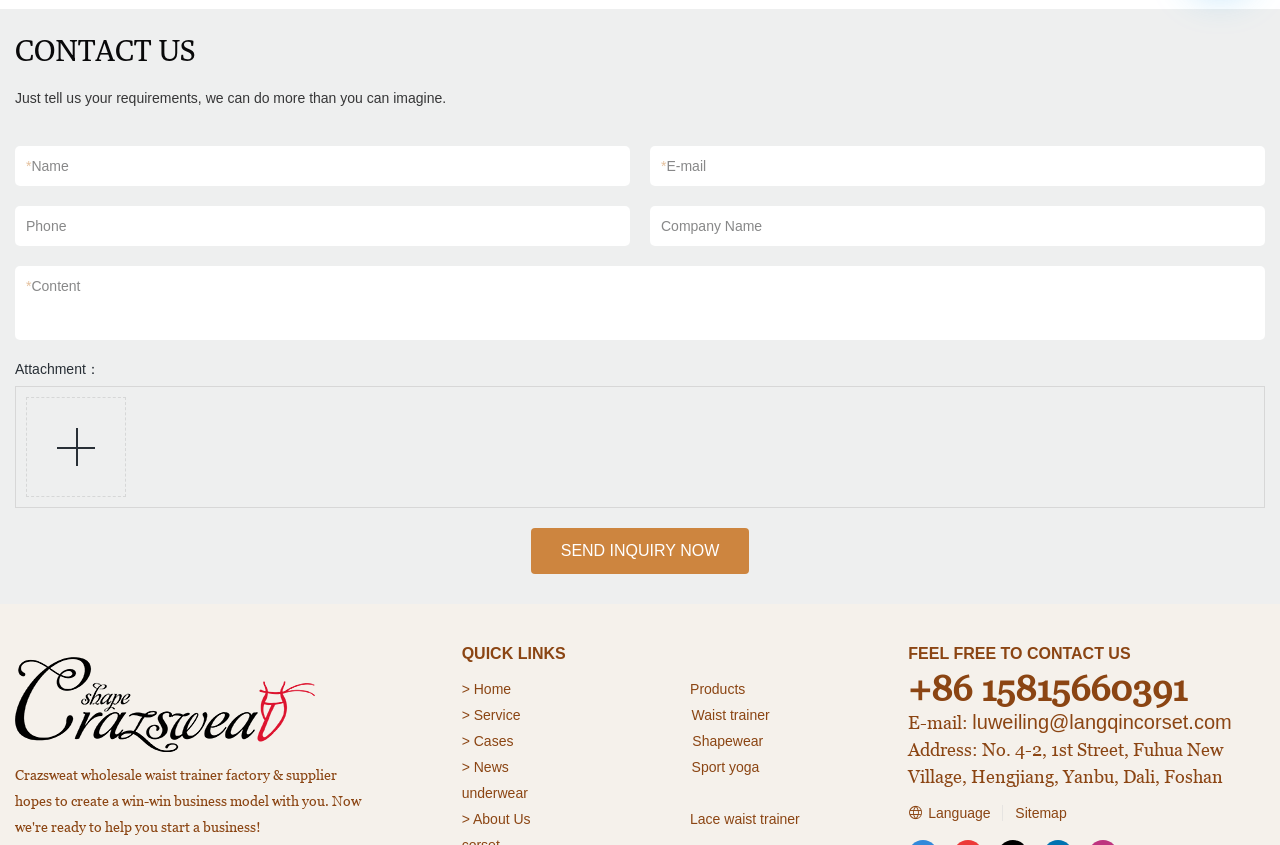Identify the bounding box coordinates for the region of the element that should be clicked to carry out the instruction: "Contact us via phone". The bounding box coordinates should be four float numbers between 0 and 1, i.e., [left, top, right, bottom].

[0.71, 0.791, 0.928, 0.839]